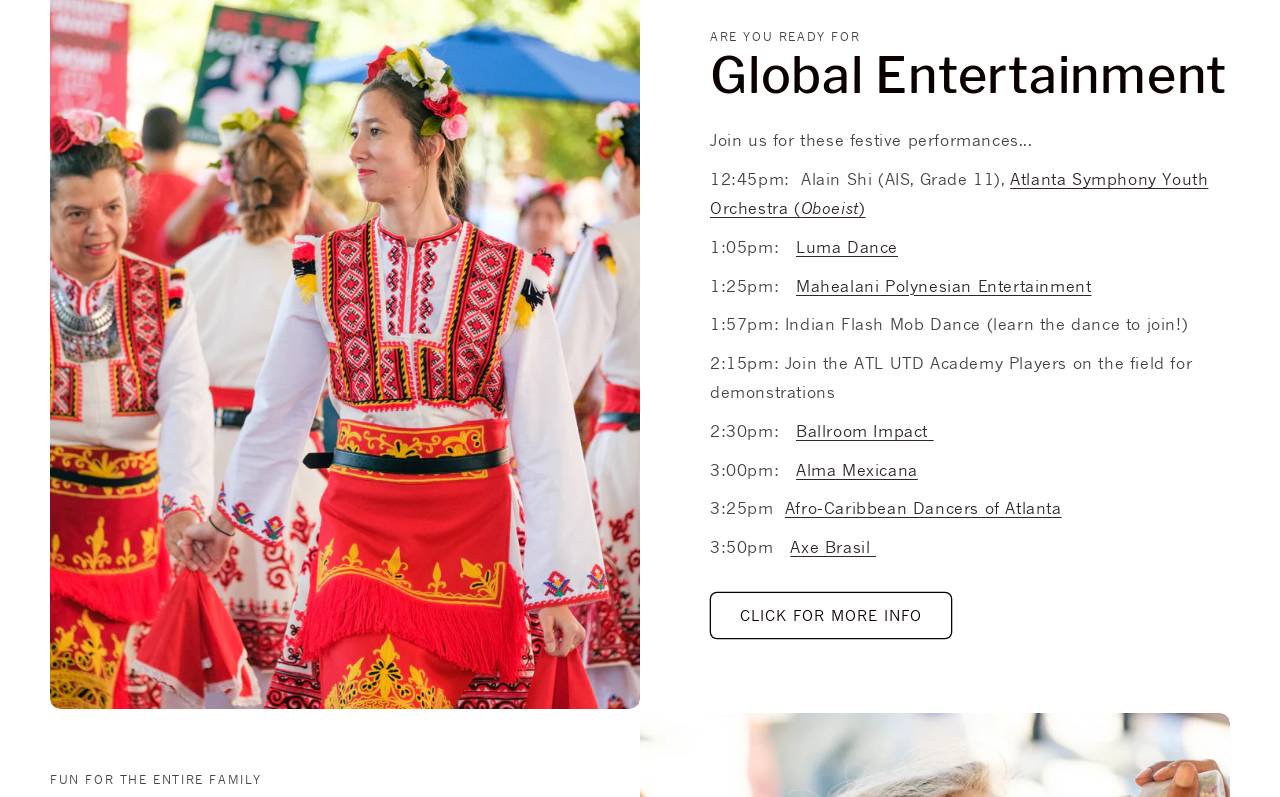What is the last performance of the day?
Look at the image and provide a short answer using one word or a phrase.

Axe Brasil